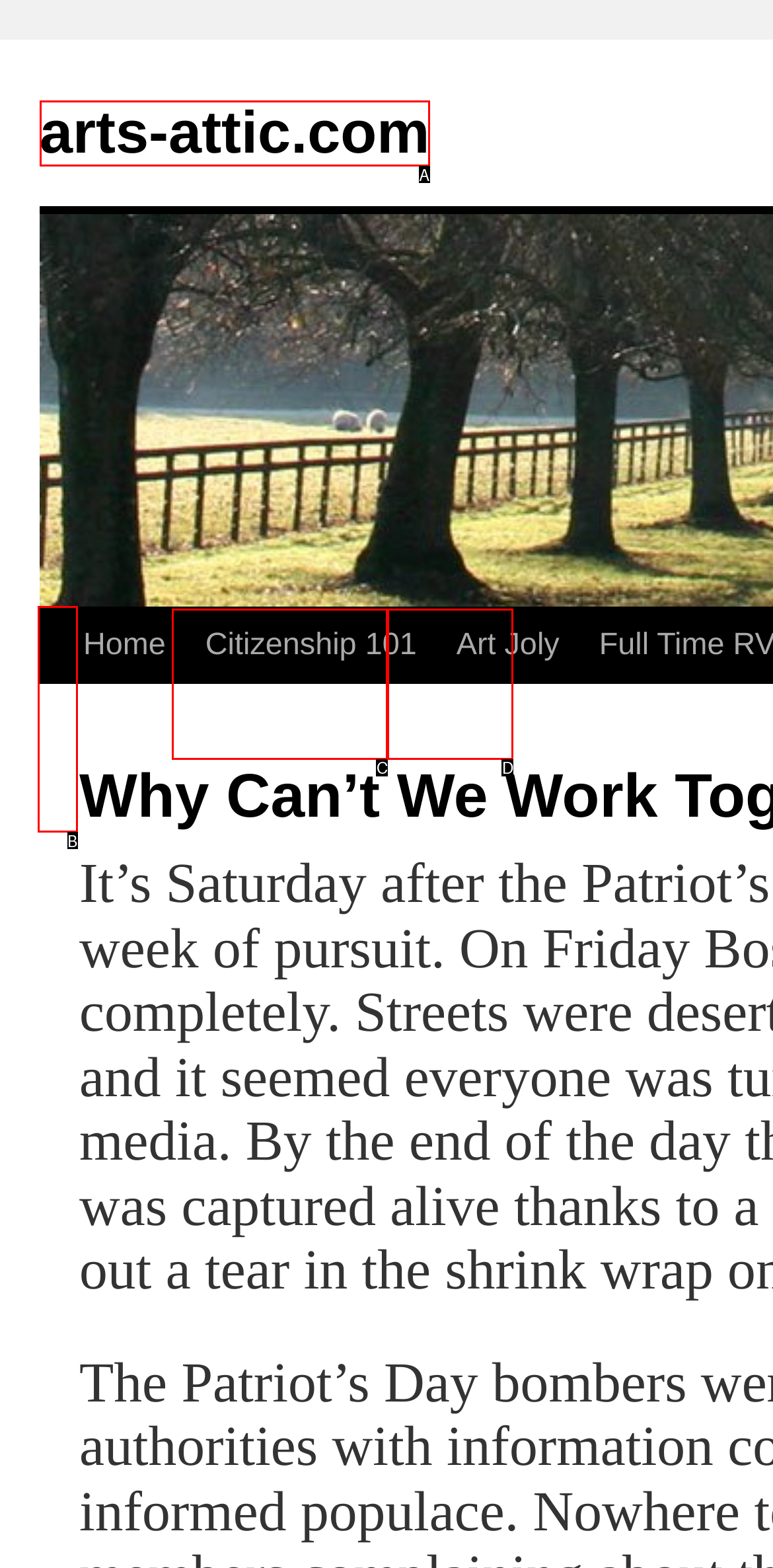Tell me which option best matches the description: Skip to content
Answer with the option's letter from the given choices directly.

B